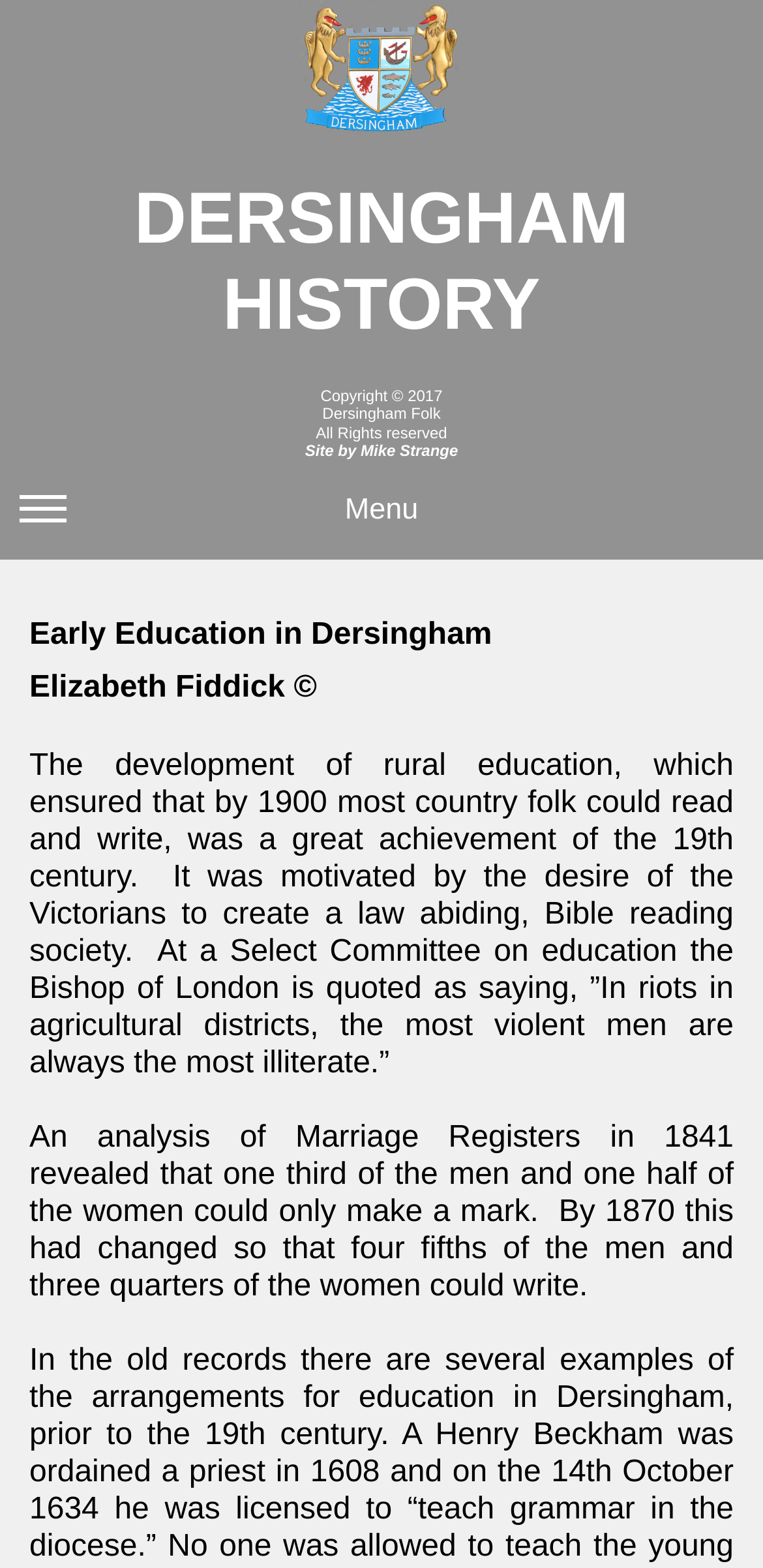Describe all the key features and sections of the webpage thoroughly.

The webpage is about the history of Dersingham, Norfolk, England, with a focus on early education in the village. At the top of the page, there is a header section with the title "DERSINGHAM HISTORY" in a prominent position, accompanied by copyright information and credits to the creators of the site.

Below the header, there is a menu section with a "Menu" label, followed by a small gap, and then a main content area. The main content area is divided into two sections. The first section has a title "Early Education in Dersingham" and a subtitle "Elizabeth Fiddick ©", which suggests that the content is copyrighted by Elizabeth Fiddick.

The main content of the page is a passage of text that discusses the development of rural education in the 19th century, including quotes from a Select Committee on education. The text is divided into two paragraphs, with the first paragraph describing the motivation behind the development of rural education and the second paragraph providing statistics on literacy rates in 1841 and 1870.

Overall, the webpage has a simple and clean layout, with a clear hierarchy of information and a focus on presenting historical information about early education in Dersingham.